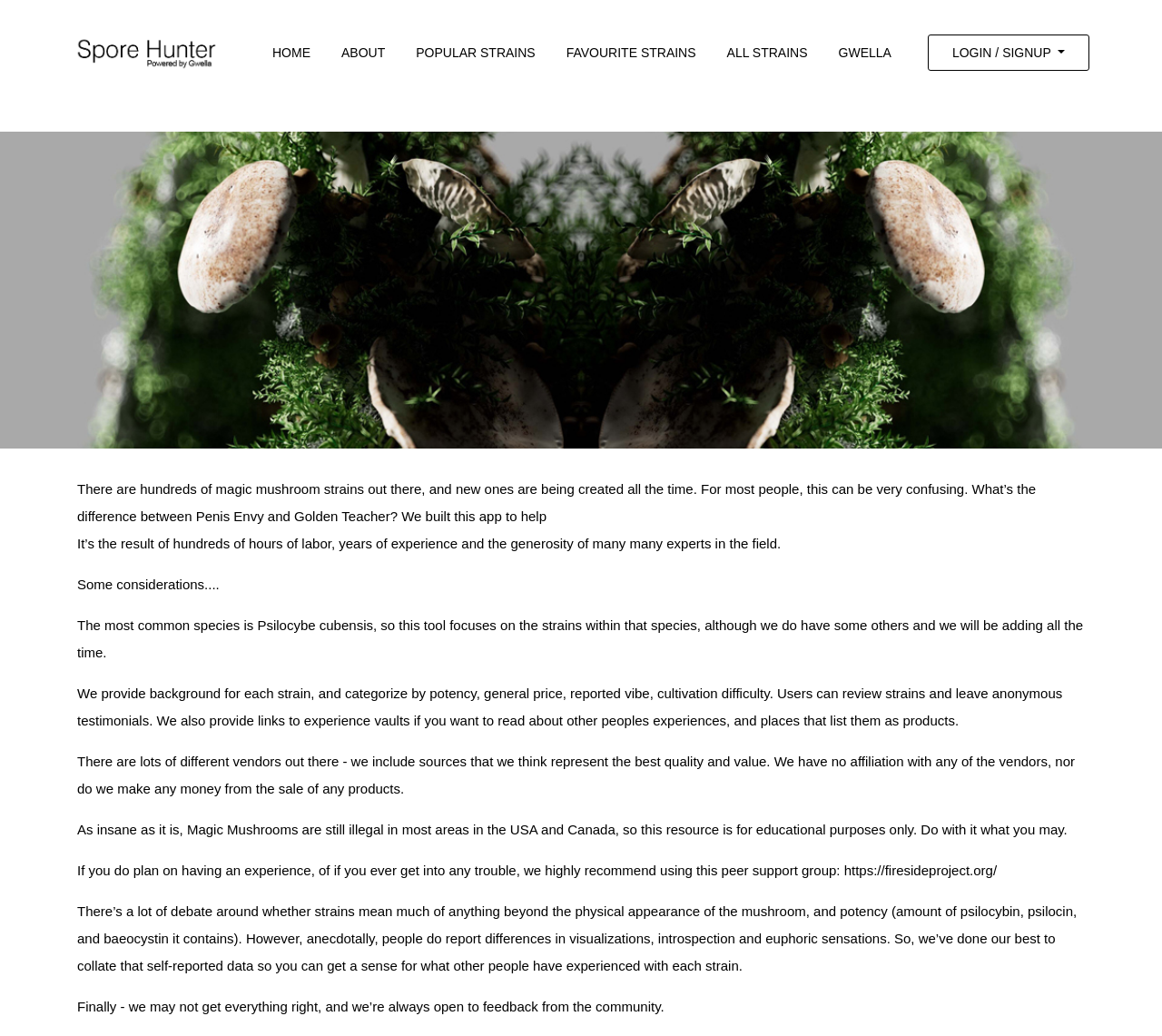Find the bounding box of the element with the following description: "Login / Signup". The coordinates must be four float numbers between 0 and 1, formatted as [left, top, right, bottom].

[0.798, 0.033, 0.938, 0.068]